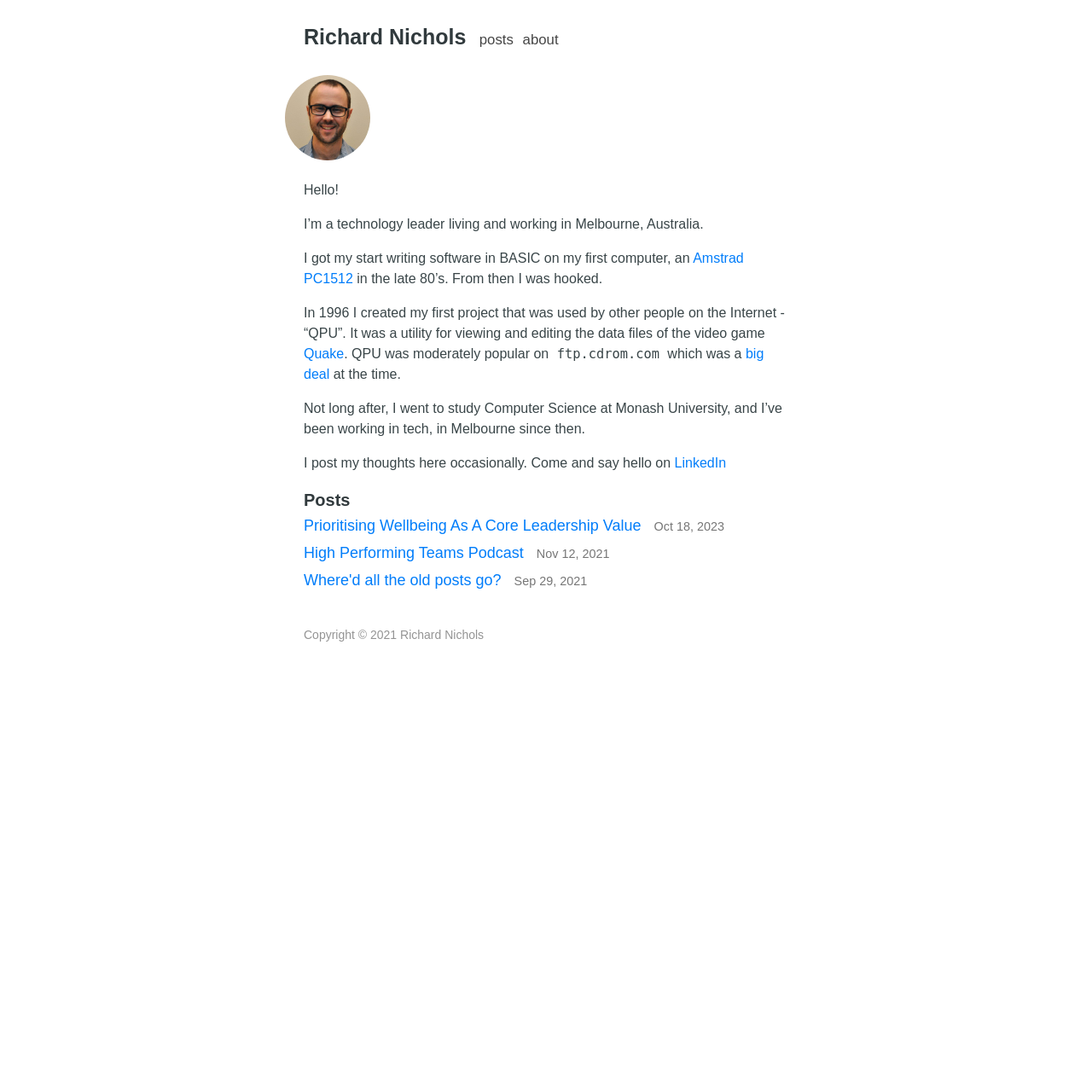Please specify the bounding box coordinates of the region to click in order to perform the following instruction: "View Richard Nichols' profile picture".

[0.261, 0.068, 0.339, 0.146]